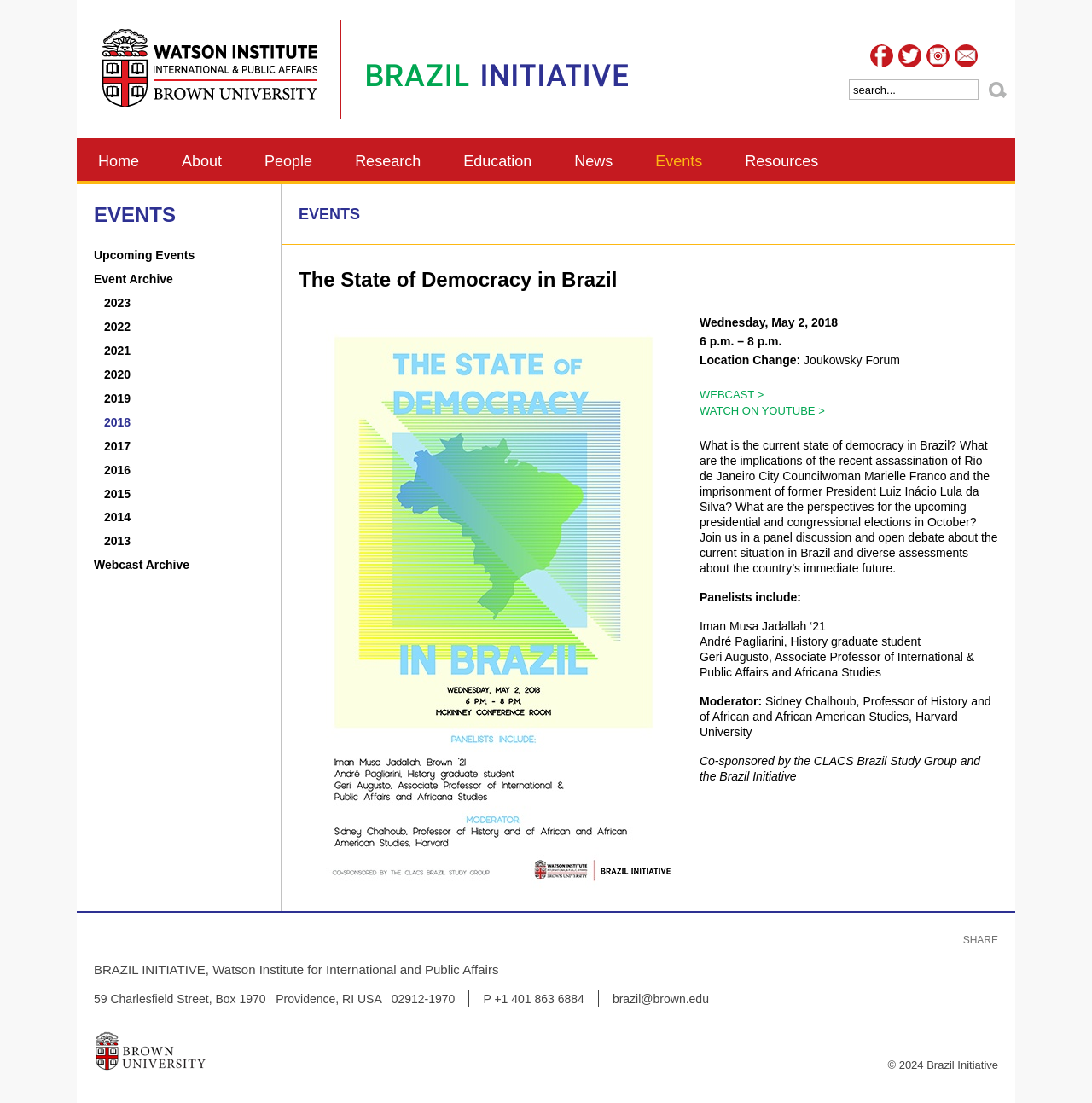What is the location of the event?
Using the information from the image, give a concise answer in one word or a short phrase.

Joukowsky Forum